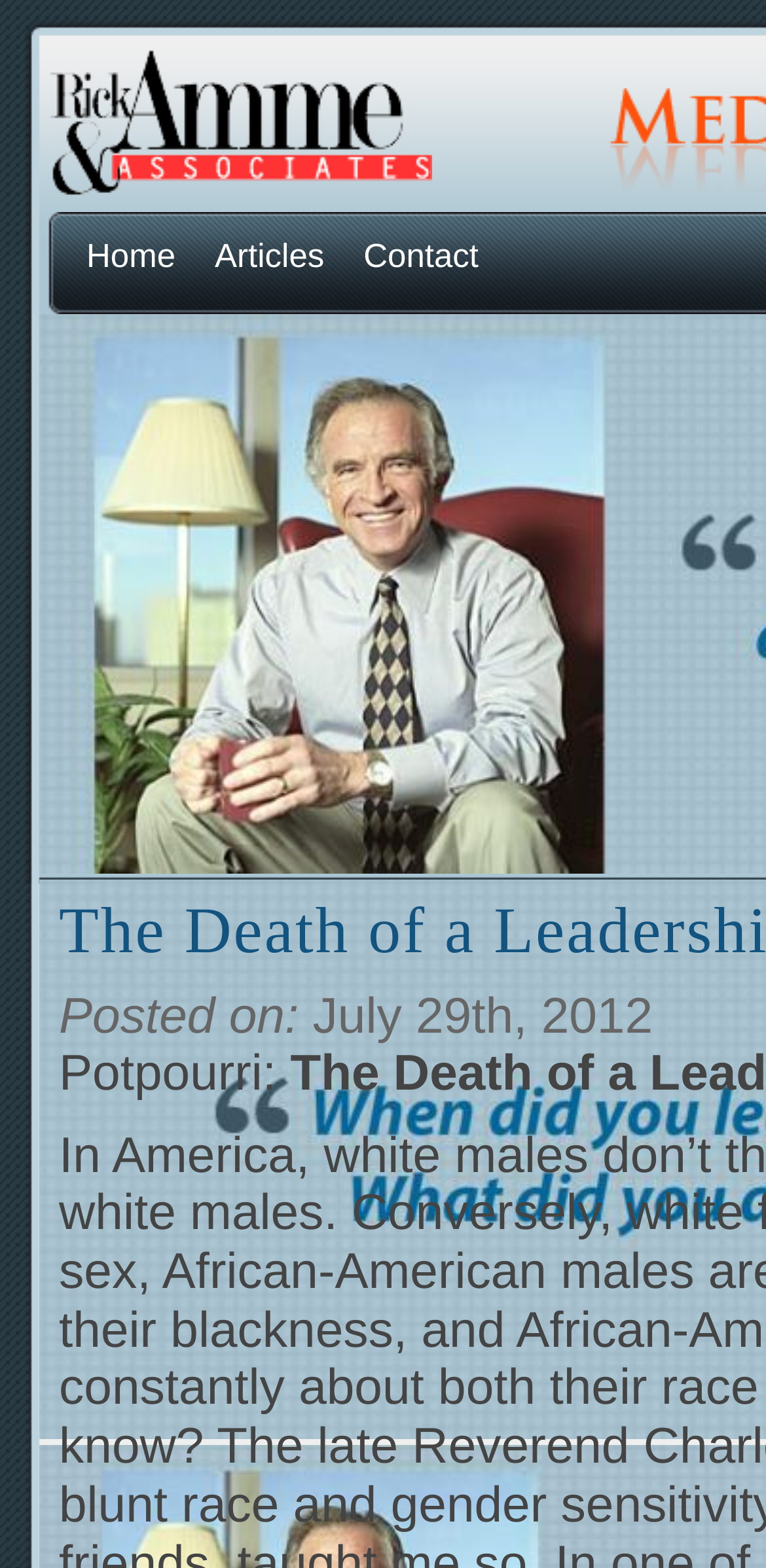Reply to the question below using a single word or brief phrase:
What is the name of the company?

Amme & Associates, Inc.